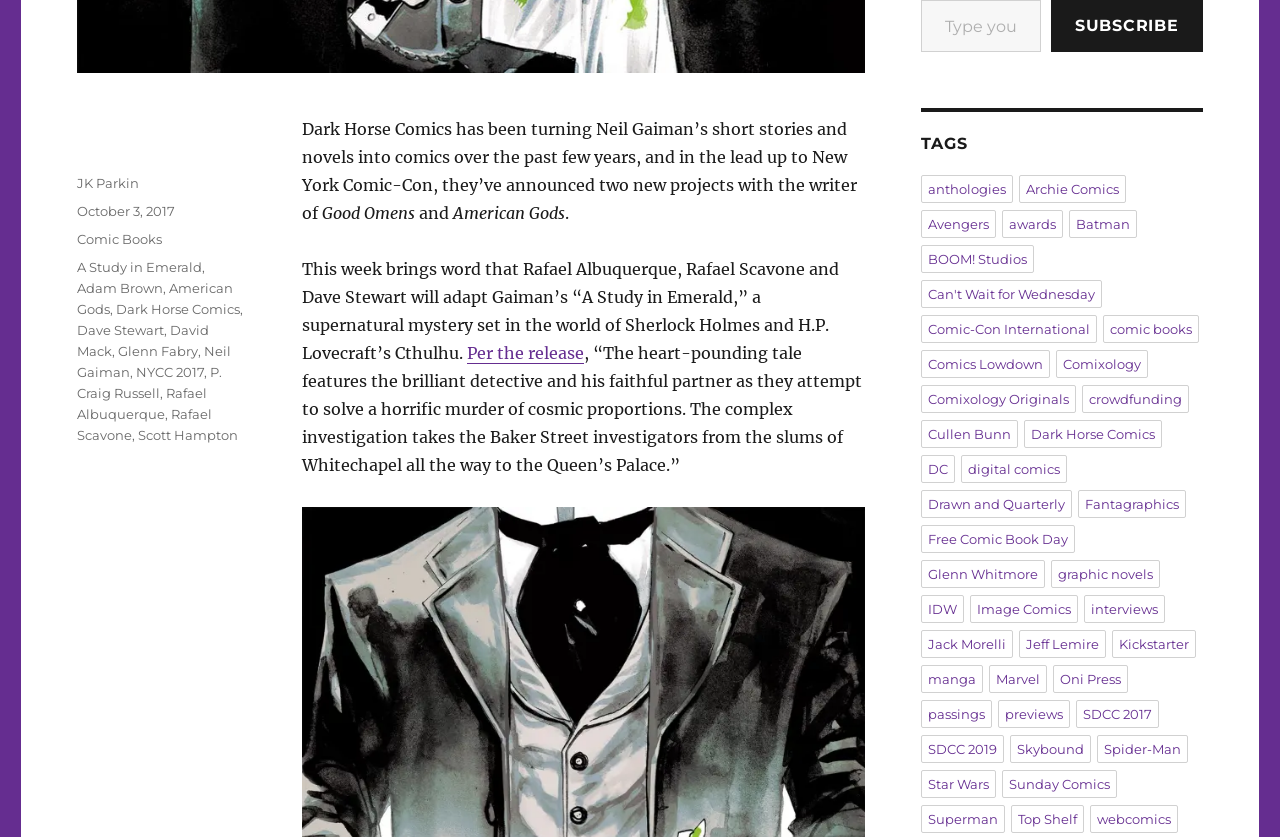Locate the bounding box coordinates of the element that needs to be clicked to carry out the instruction: "Click on the link to read more about A Study in Emerald". The coordinates should be given as four float numbers ranging from 0 to 1, i.e., [left, top, right, bottom].

[0.365, 0.41, 0.457, 0.433]